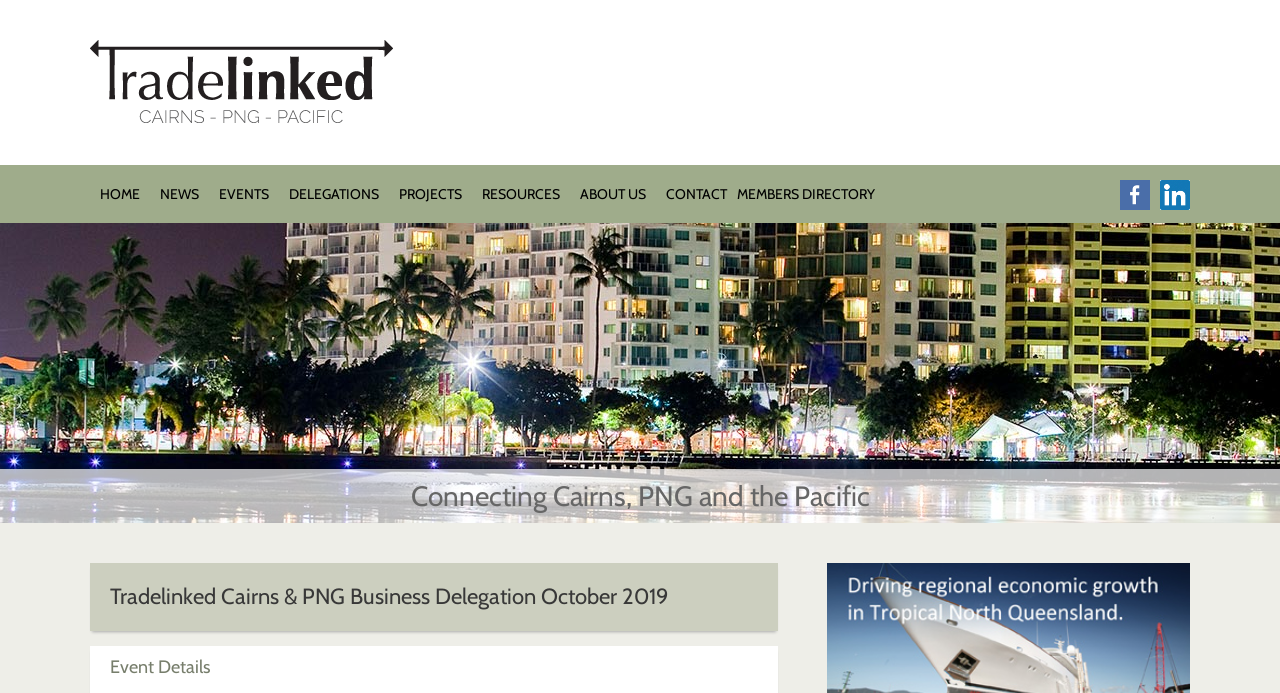Determine the bounding box coordinates of the element's region needed to click to follow the instruction: "Read about the DELEGATIONS". Provide these coordinates as four float numbers between 0 and 1, formatted as [left, top, right, bottom].

[0.226, 0.267, 0.296, 0.293]